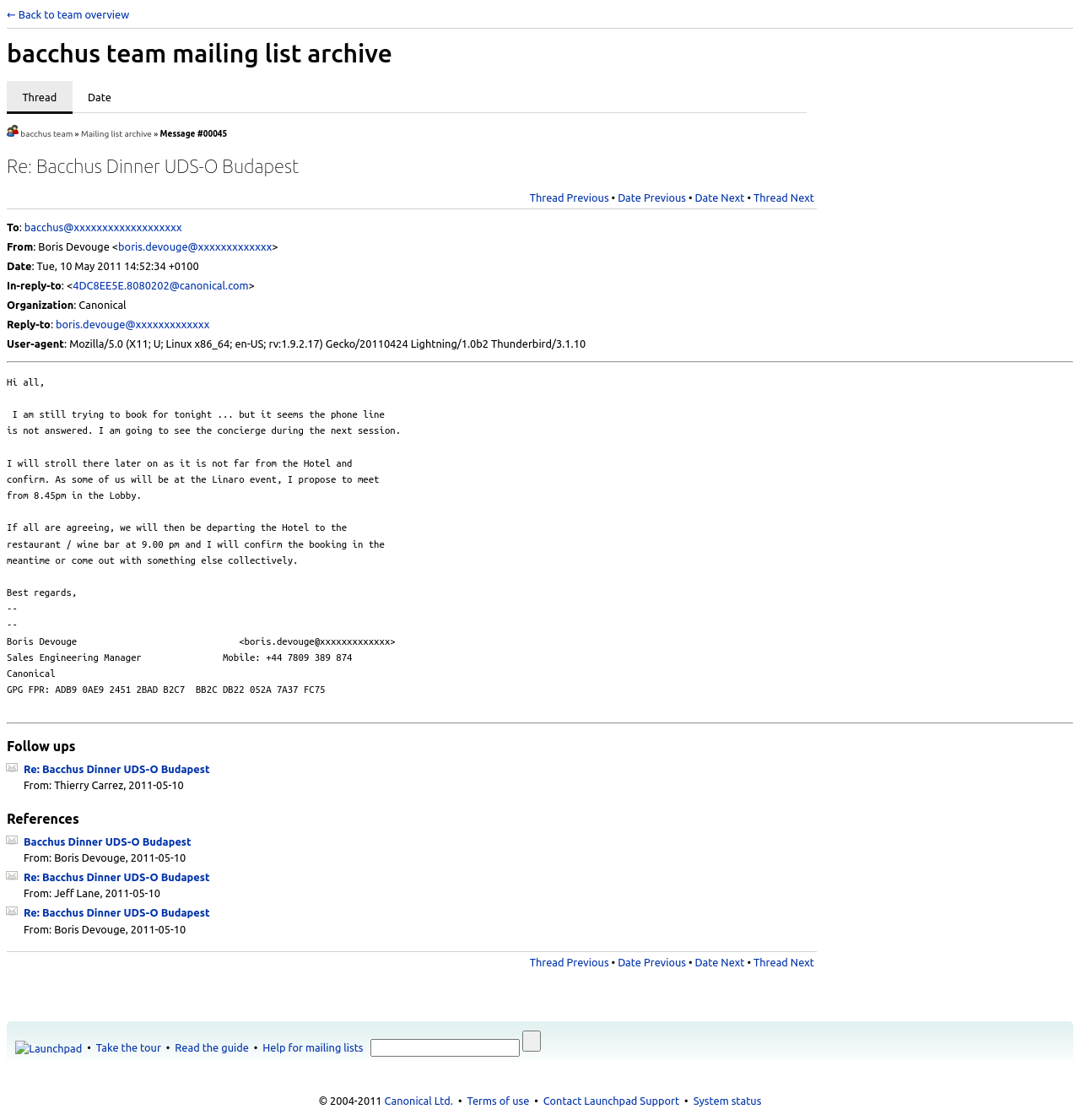Provide a one-word or short-phrase response to the question:
Who is the sender of the email?

Boris Devouge